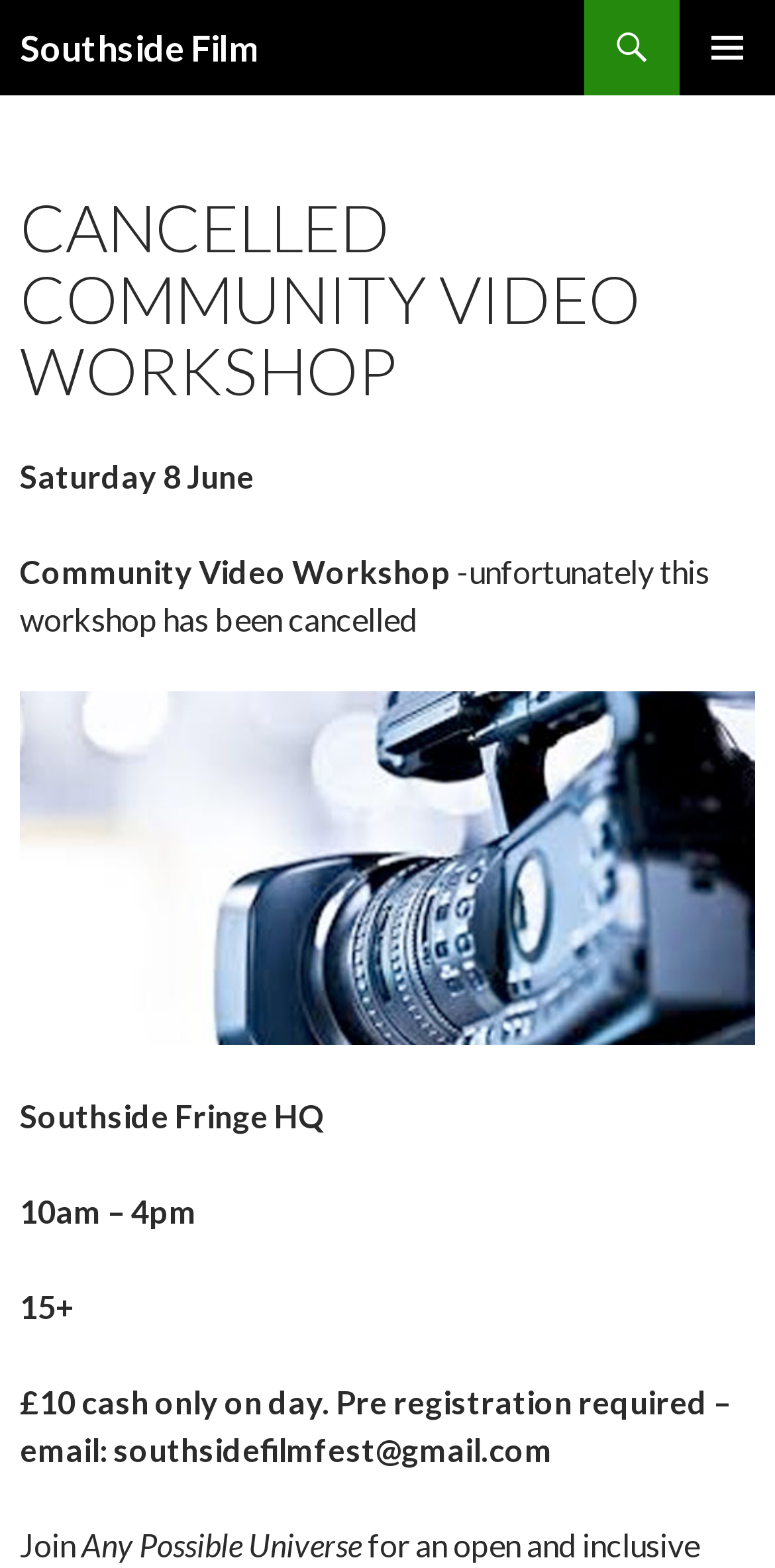Respond to the following question with a brief word or phrase:
What is the location of the workshop?

Southside Fringe HQ